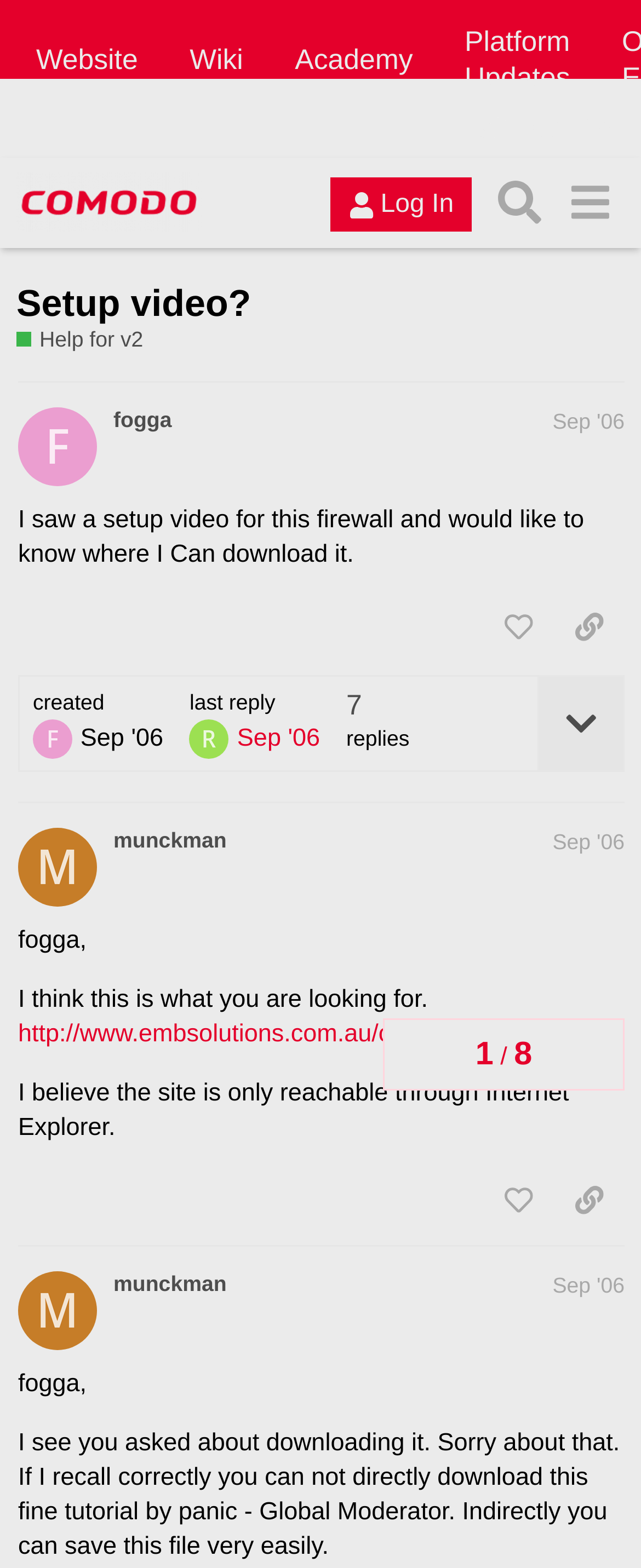Could you indicate the bounding box coordinates of the region to click in order to complete this instruction: "Search for something".

[0.755, 0.107, 0.865, 0.152]